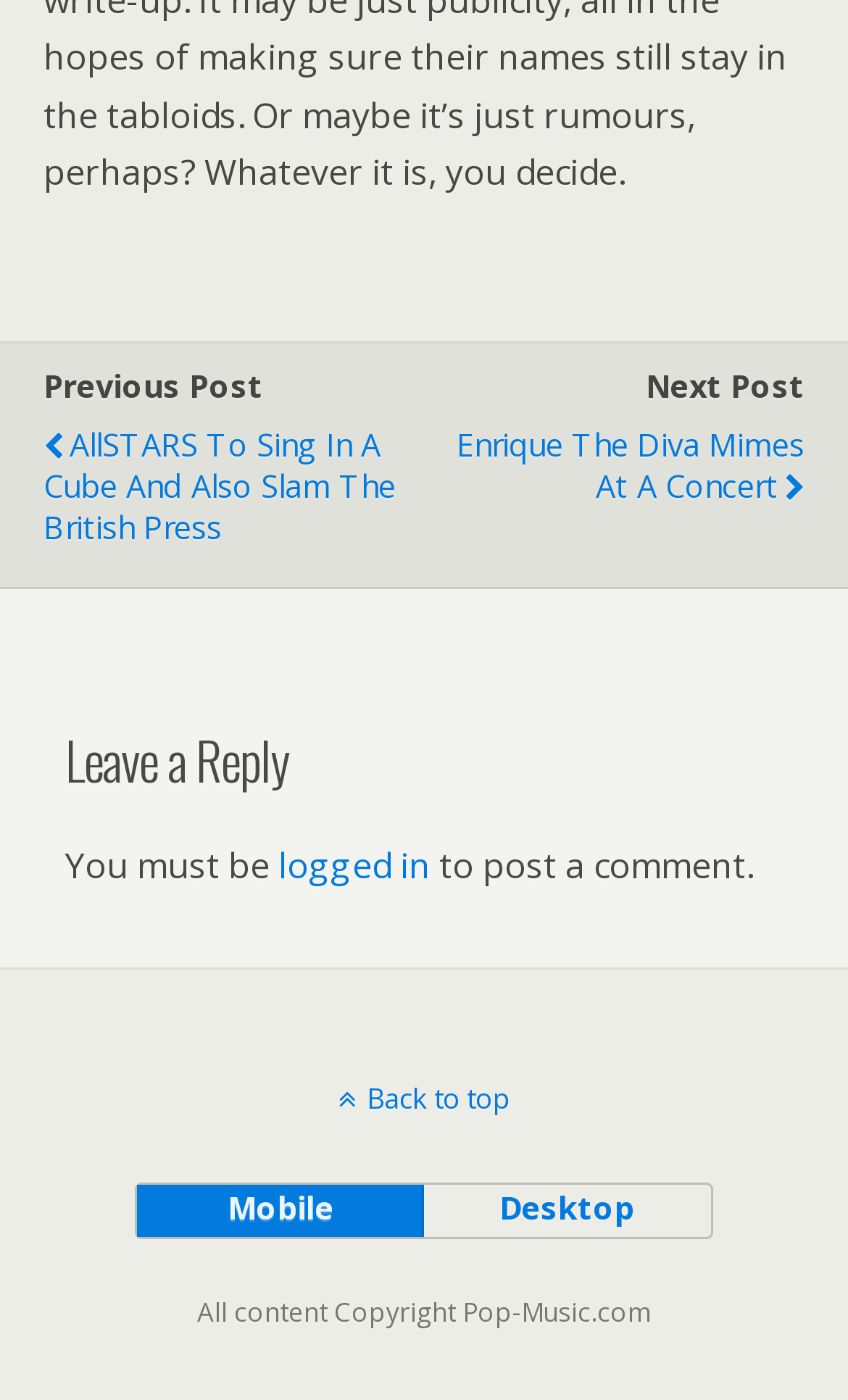Please determine the bounding box coordinates for the element with the description: "Back to top".

[0.0, 0.77, 1.0, 0.798]